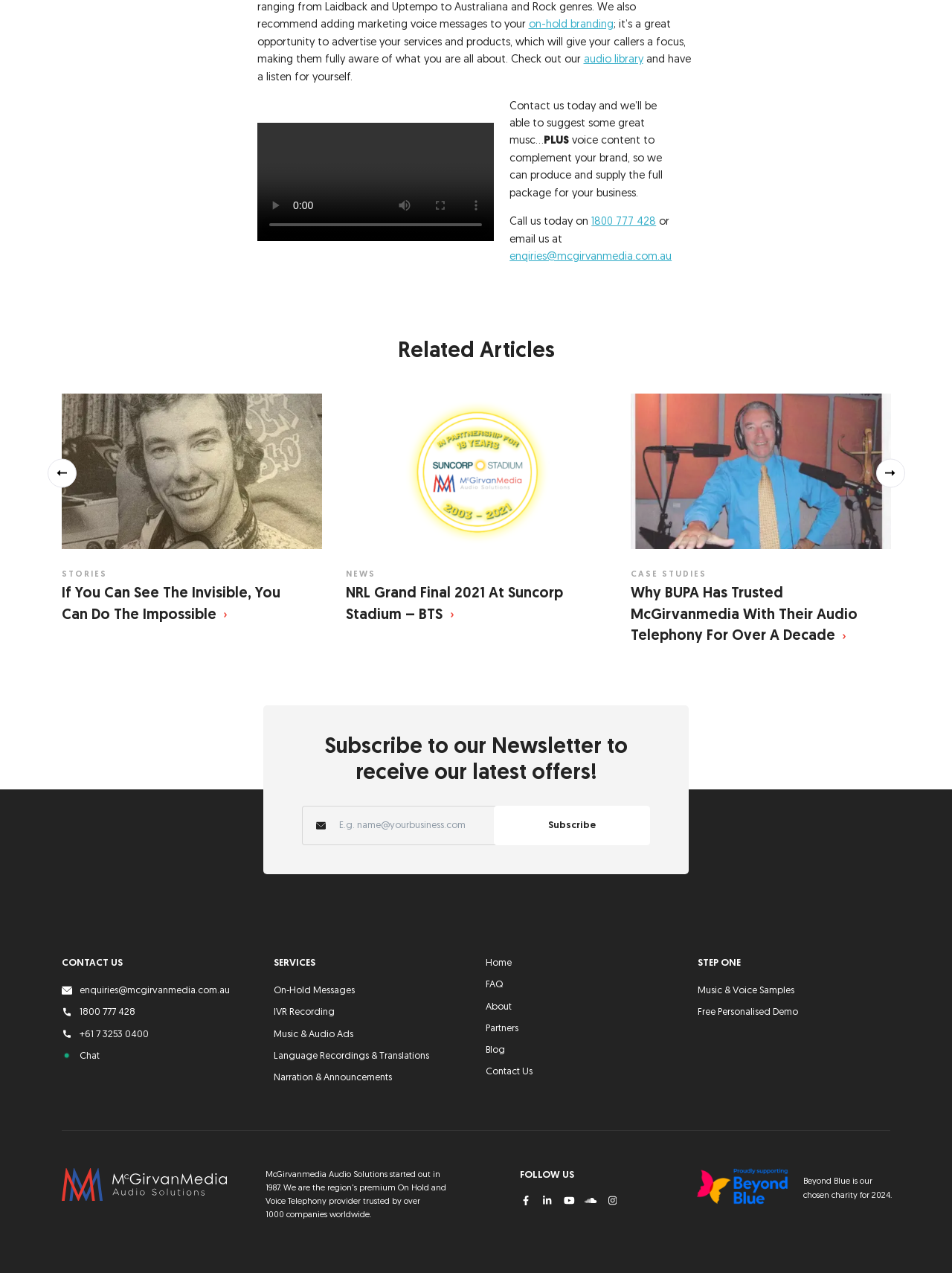Find the bounding box coordinates of the area to click in order to follow the instruction: "subscribe to our newsletter".

[0.519, 0.633, 0.683, 0.664]